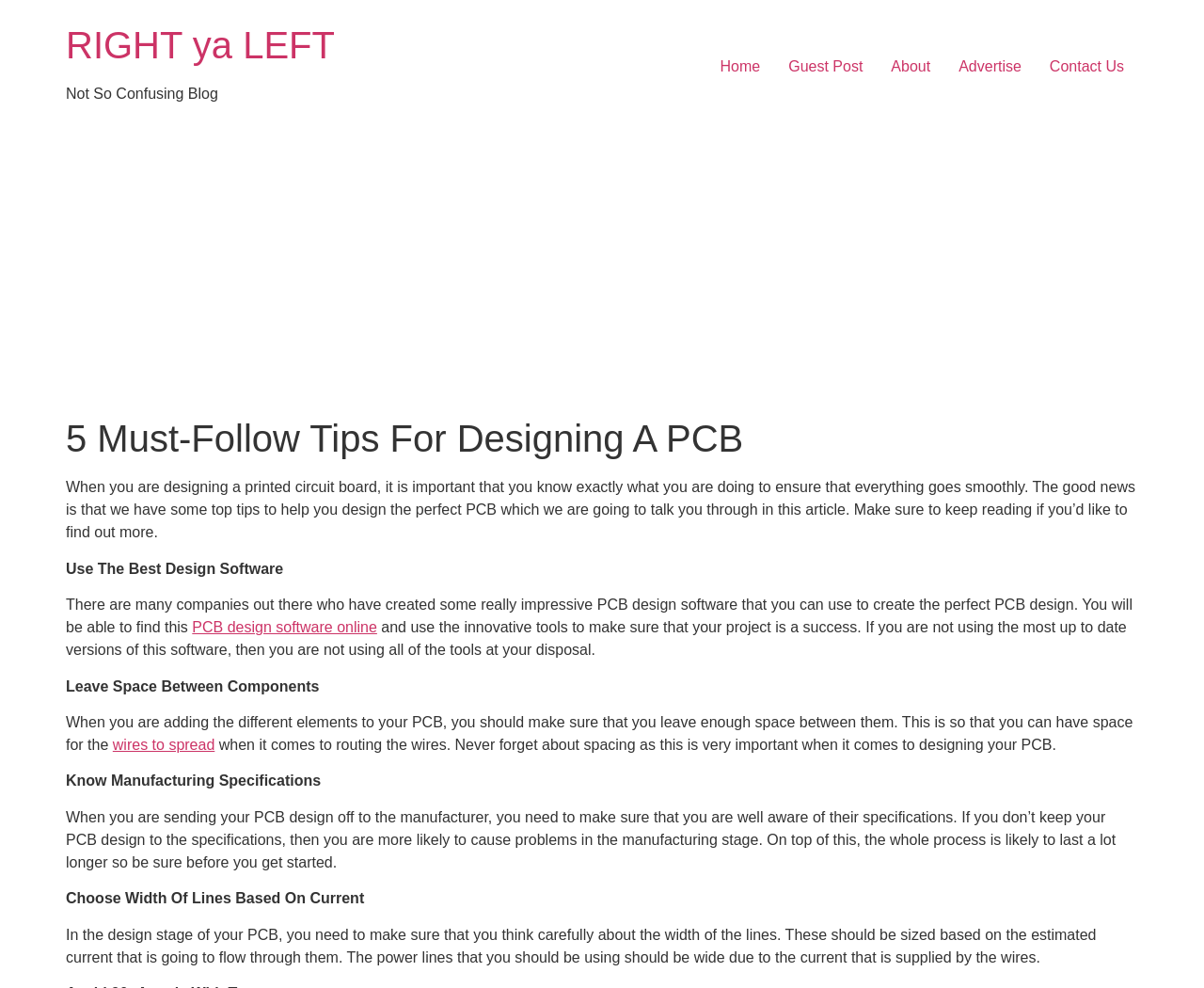Please identify the coordinates of the bounding box for the clickable region that will accomplish this instruction: "Click on the 'wires to spread' link".

[0.094, 0.746, 0.178, 0.762]